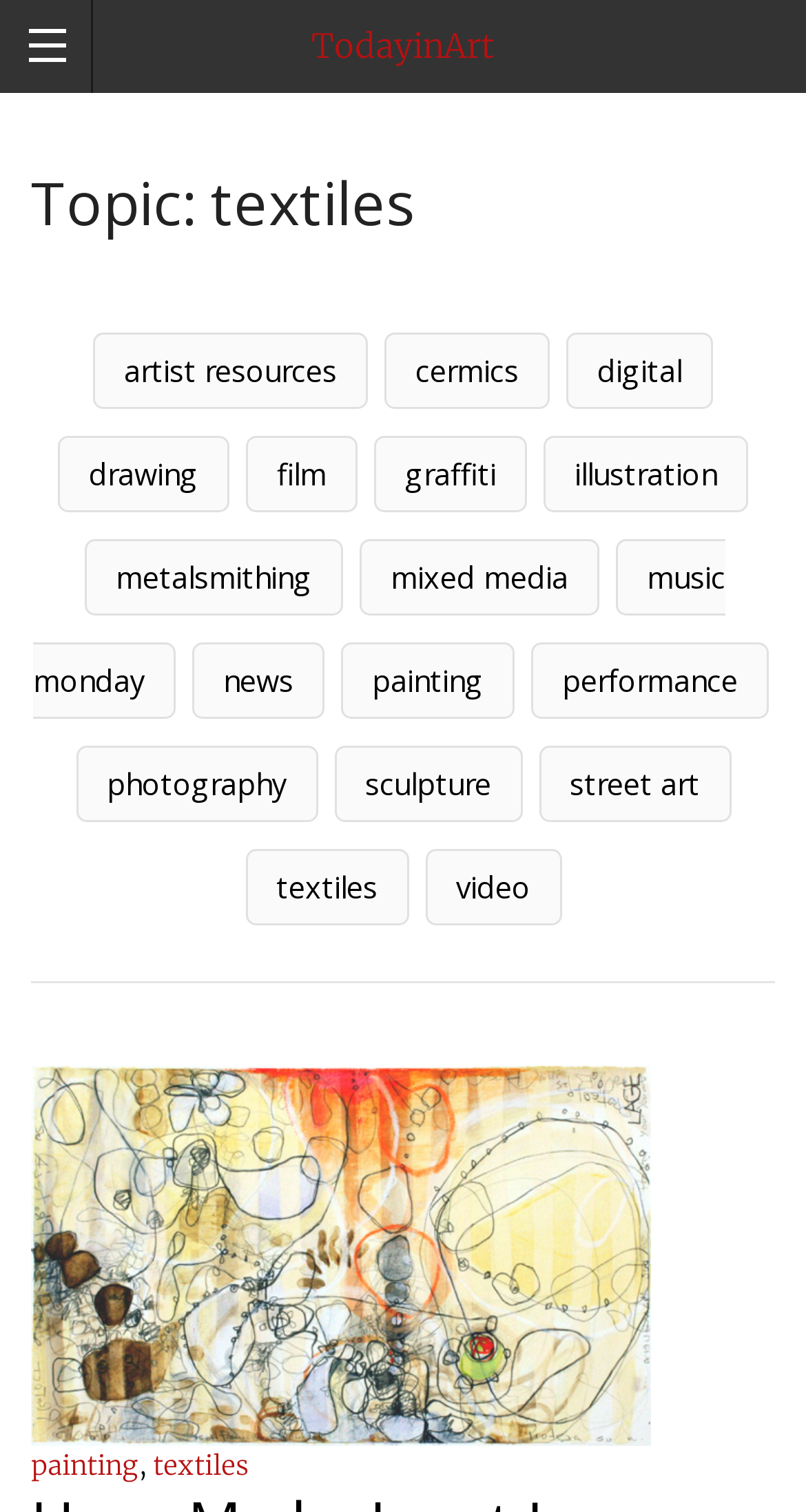Highlight the bounding box of the UI element that corresponds to this description: "denim".

None